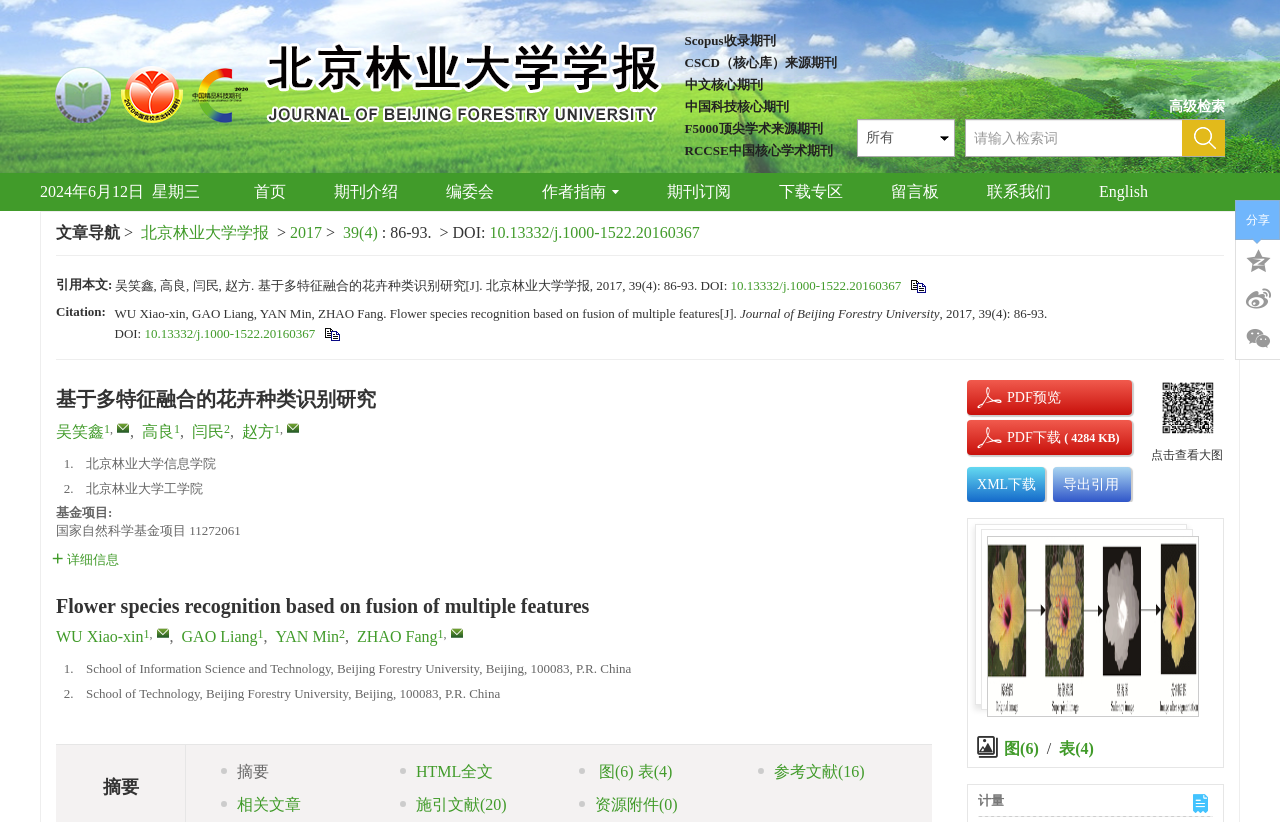Determine the bounding box coordinates of the clickable region to carry out the instruction: "click the 首页 link".

[0.18, 0.21, 0.242, 0.257]